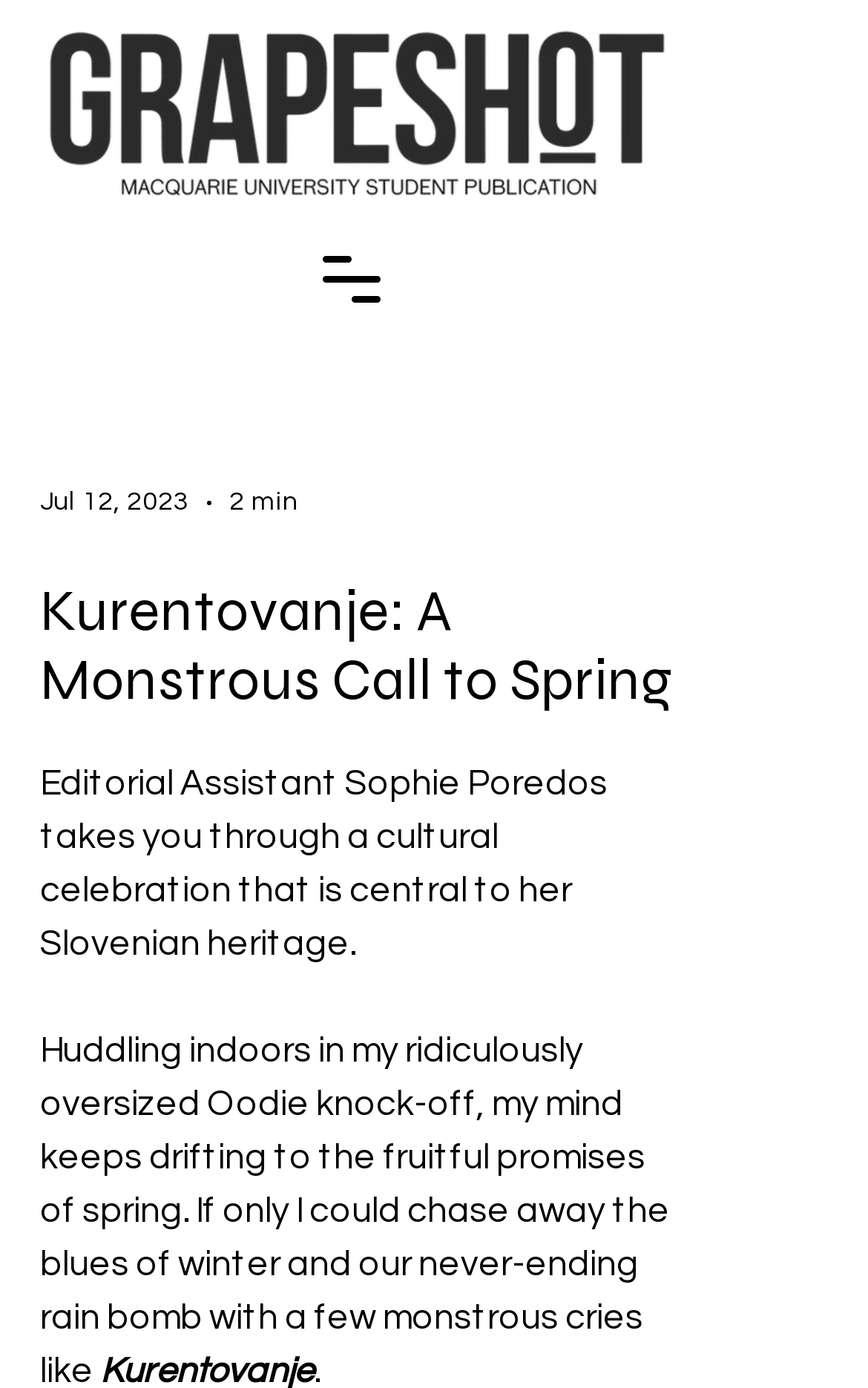Bounding box coordinates are specified in the format (top-left x, top-left y, bottom-right x, bottom-right y). All values are floating point numbers bounded between 0 and 1. Please provide the bounding box coordinate of the region this sentence describes: aria-label="Open navigation menu"

[0.341, 0.16, 0.469, 0.241]